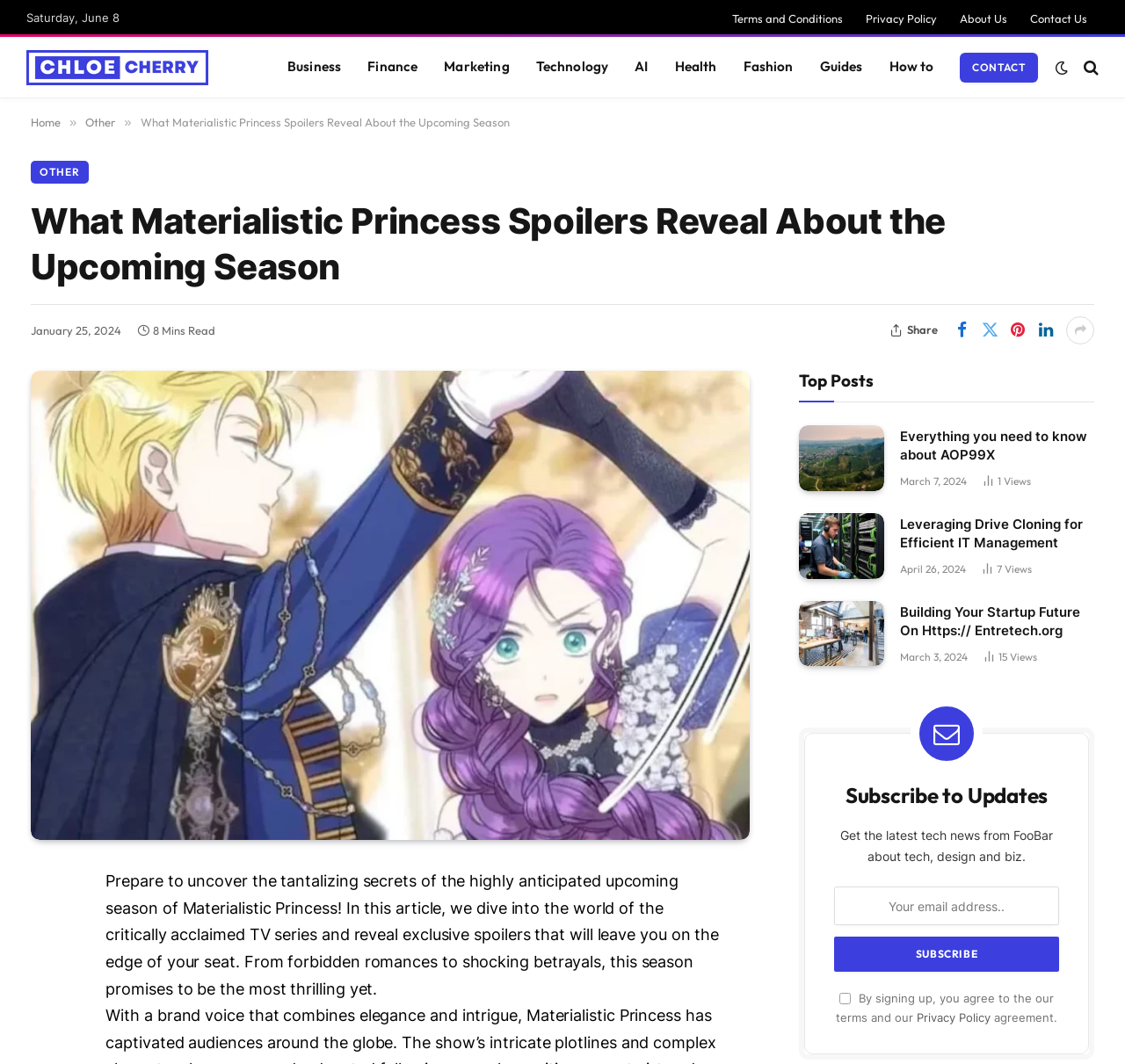Determine the bounding box coordinates of the clickable area required to perform the following instruction: "View the 'Materialistic Princess Spoilers' image". The coordinates should be represented as four float numbers between 0 and 1: [left, top, right, bottom].

[0.027, 0.348, 0.666, 0.79]